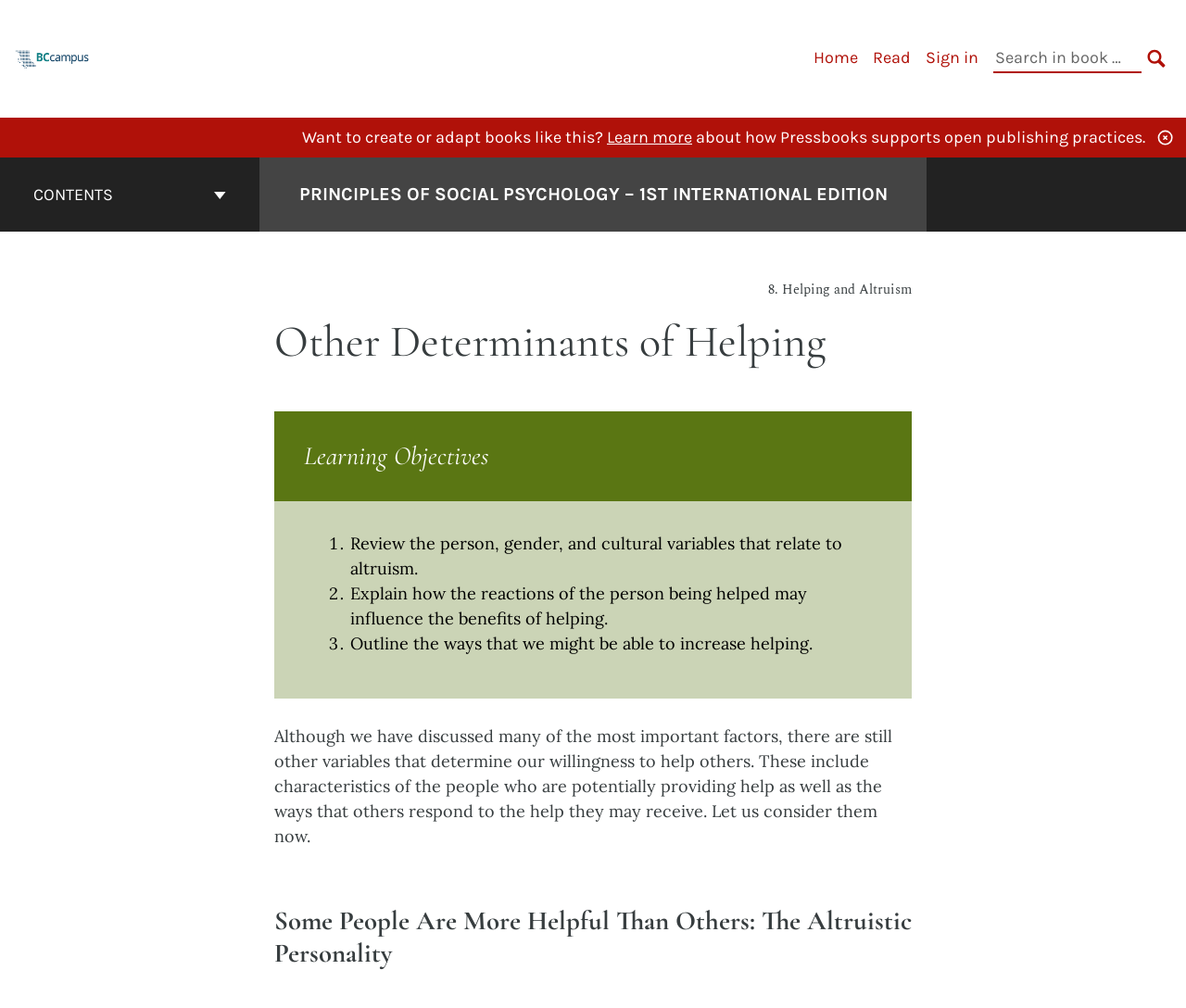Find the bounding box coordinates of the element to click in order to complete this instruction: "Sign in". The bounding box coordinates must be four float numbers between 0 and 1, denoted as [left, top, right, bottom].

[0.78, 0.047, 0.825, 0.067]